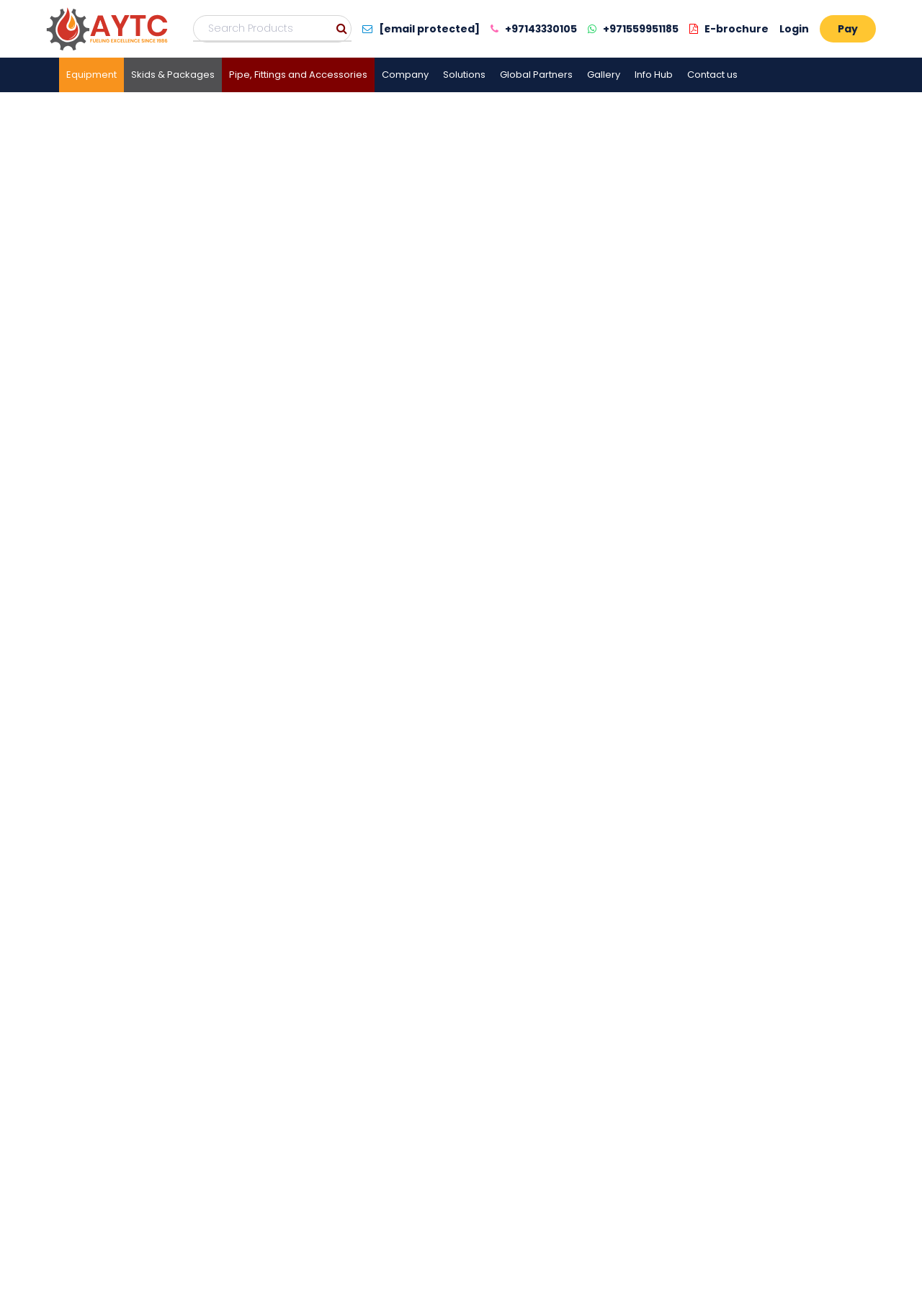Mark the bounding box of the element that matches the following description: "Info Hub".

[0.68, 0.044, 0.738, 0.07]